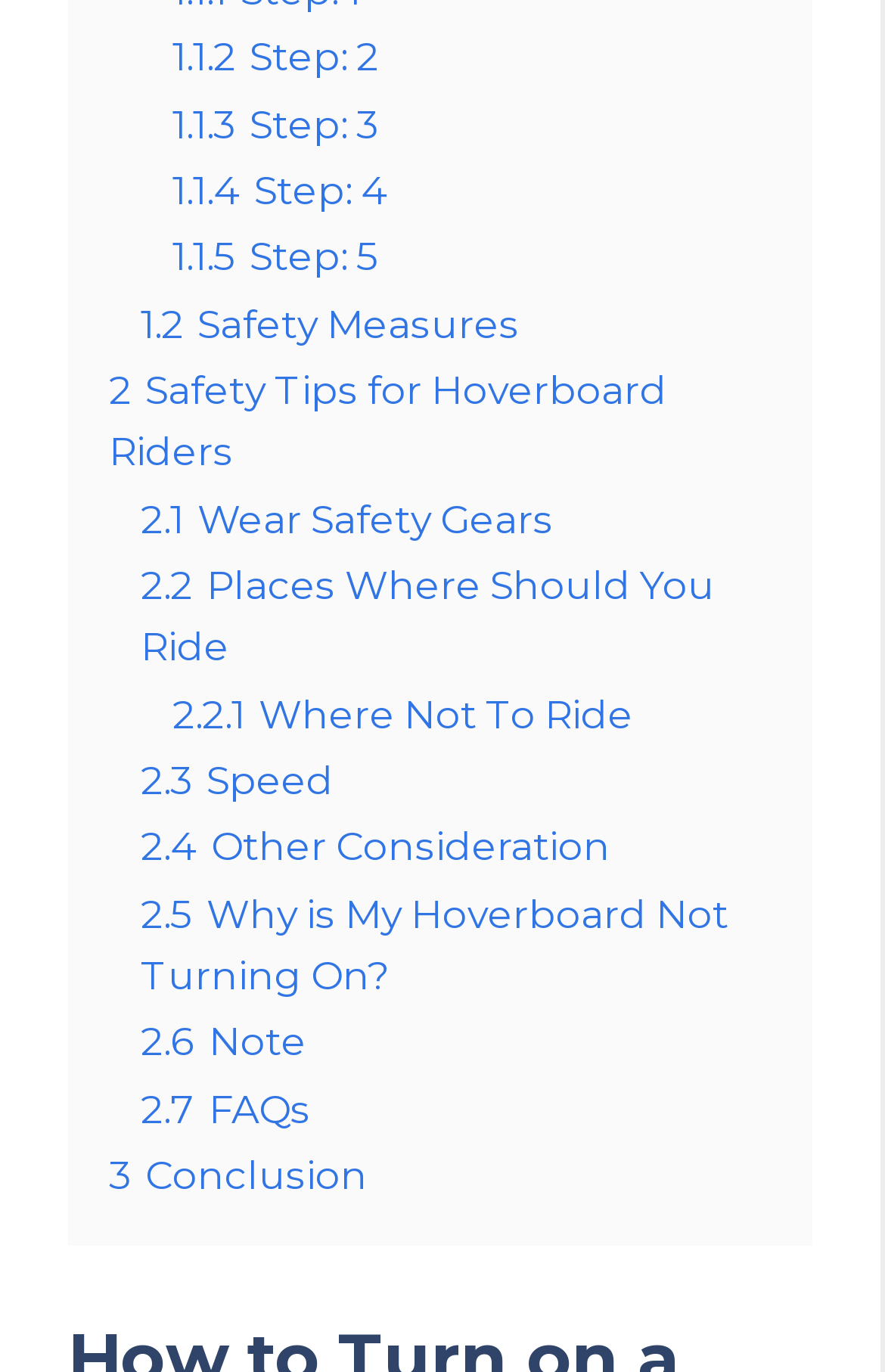Provide the bounding box coordinates for the area that should be clicked to complete the instruction: "View Safety Tips for Hoverboard Riders".

[0.123, 0.266, 0.754, 0.346]